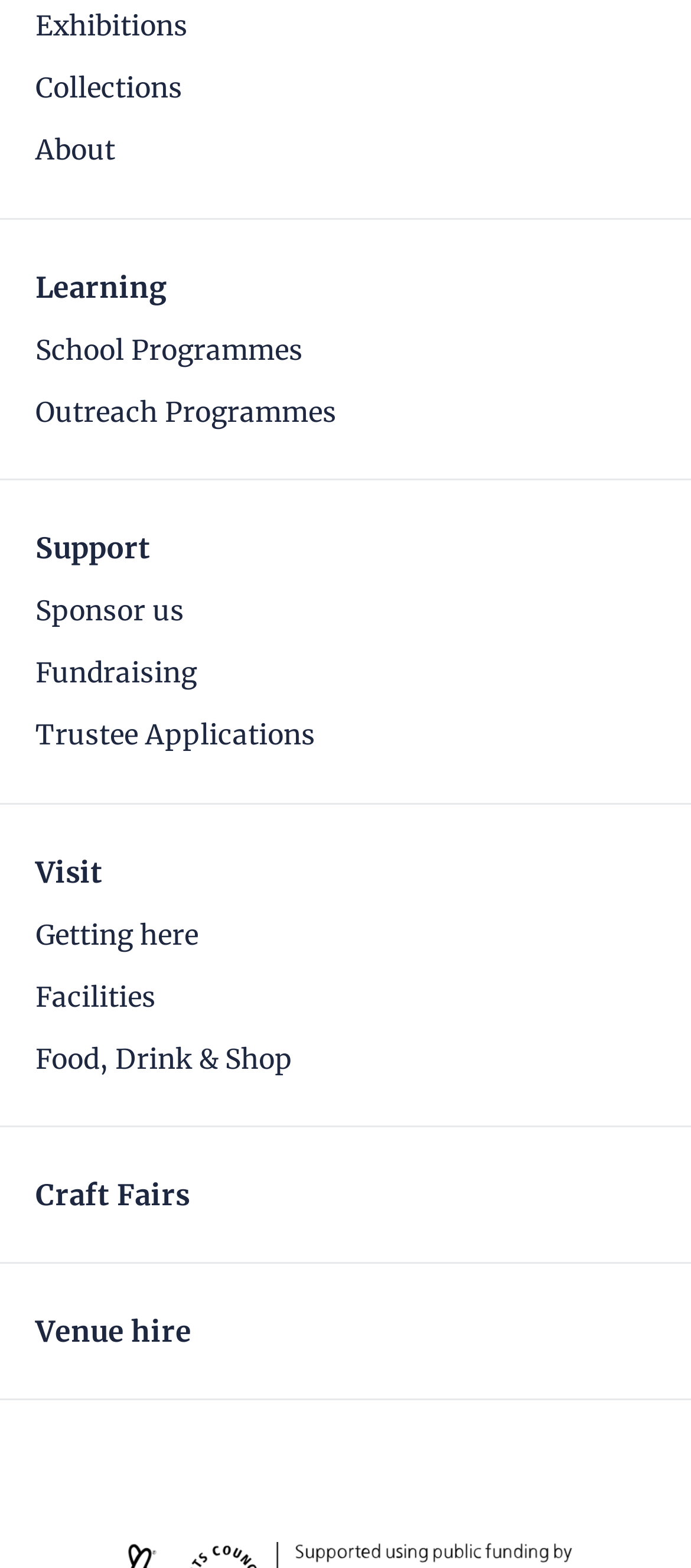Can you identify the bounding box coordinates of the clickable region needed to carry out this instruction: 'Learn about collections'? The coordinates should be four float numbers within the range of 0 to 1, stated as [left, top, right, bottom].

[0.051, 0.048, 0.949, 0.065]